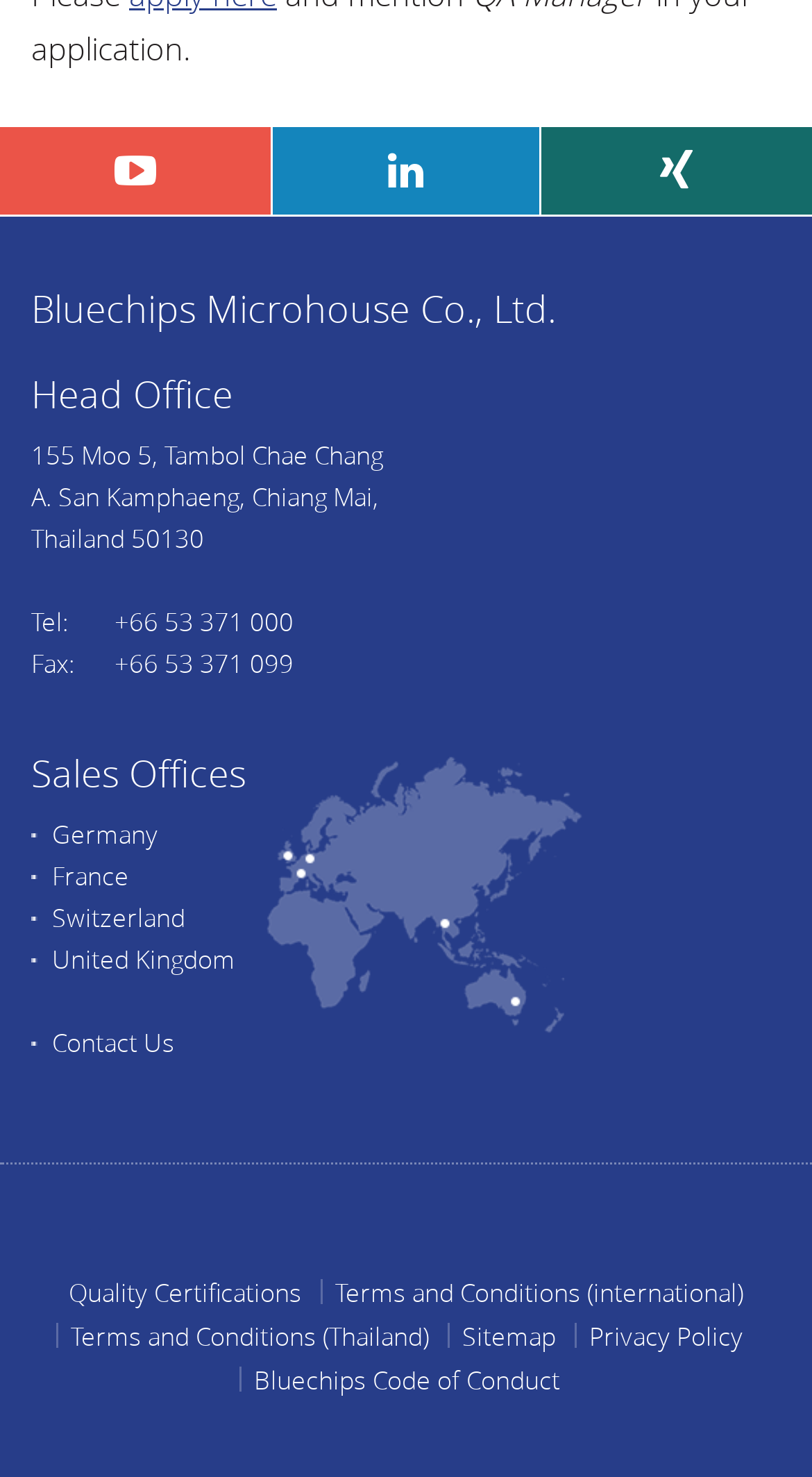Using the description "Switzerland", locate and provide the bounding box of the UI element.

[0.064, 0.609, 0.228, 0.632]